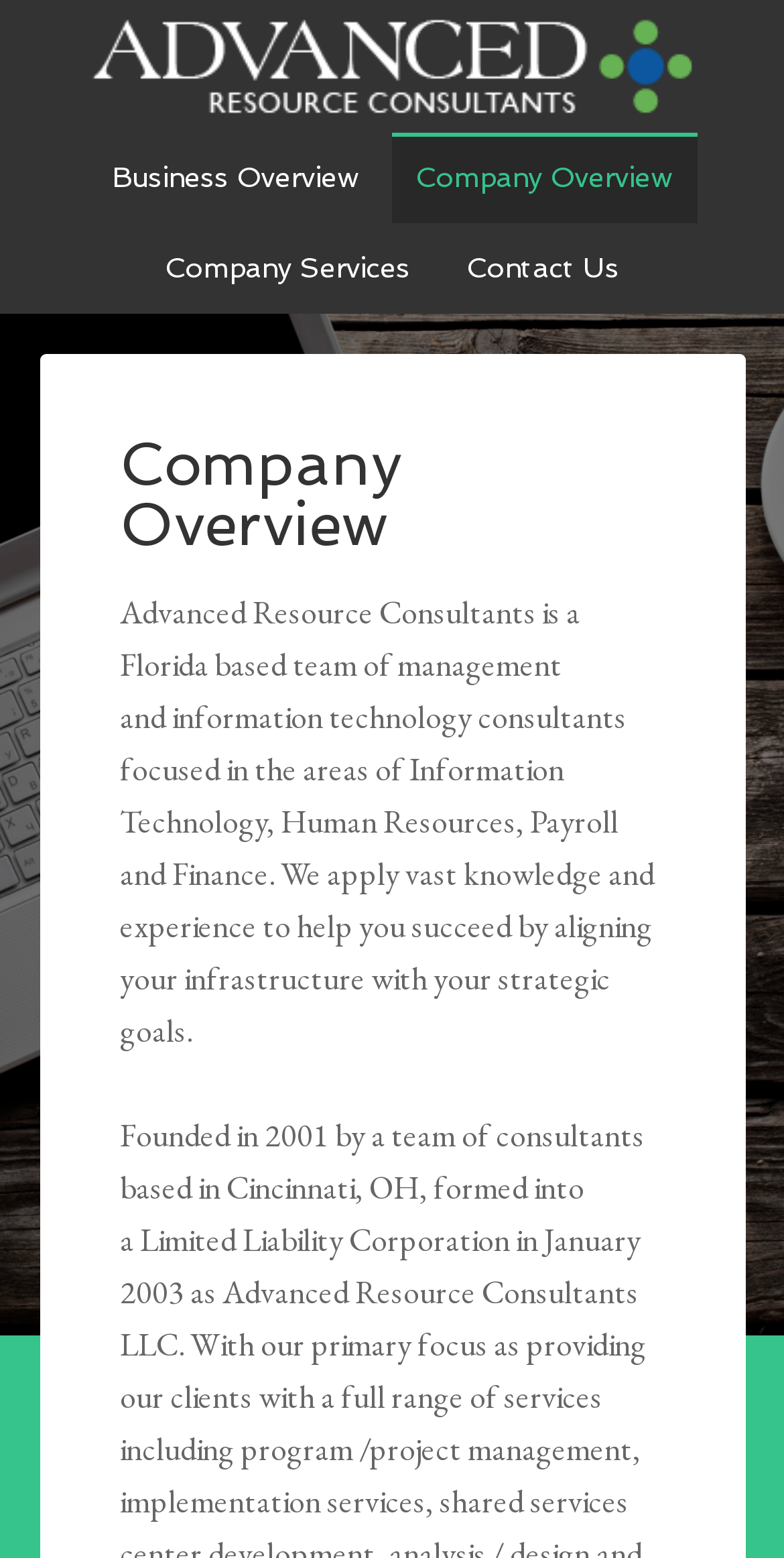Answer the question below using just one word or a short phrase: 
Where is the company based?

Florida